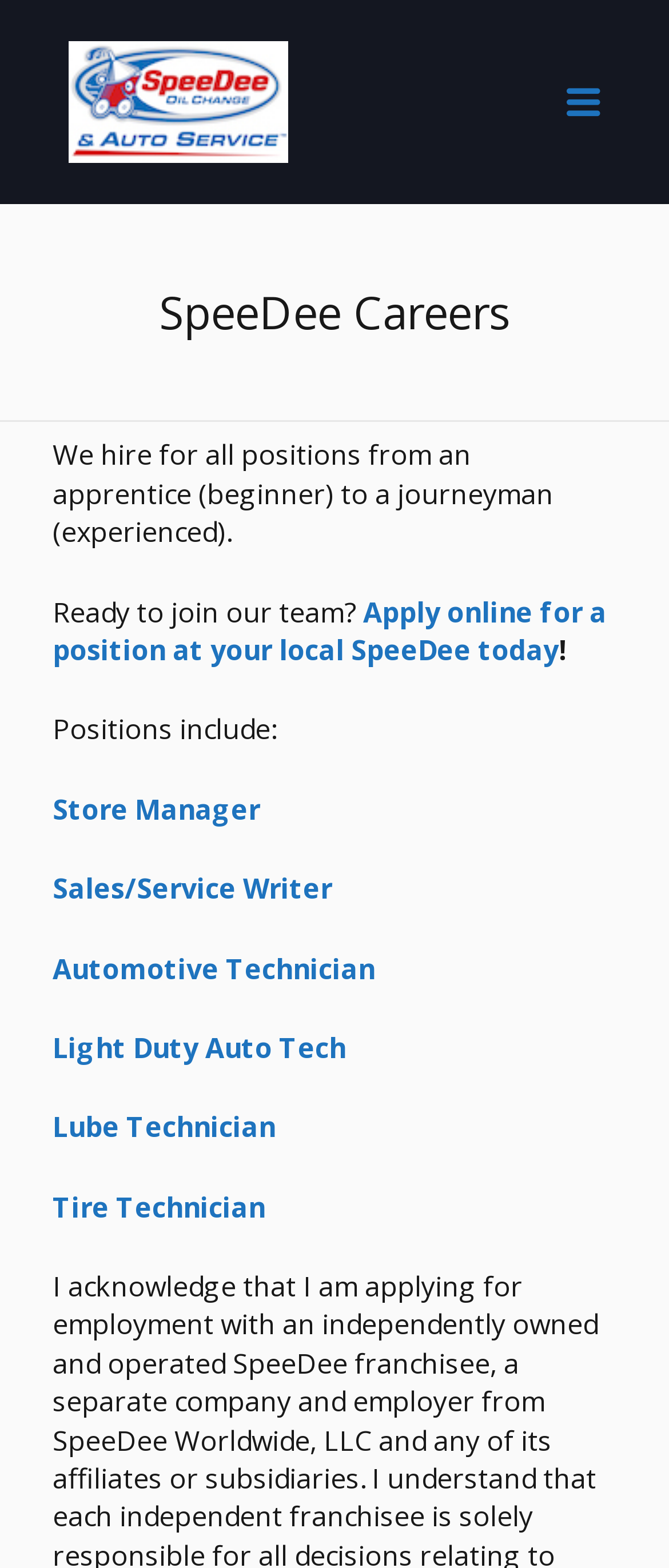Write a detailed summary of the webpage, including text, images, and layout.

The webpage is a customized hiring platform for SpeeDee, a company that hires for various positions. At the top left of the page, there is a header image with the company's logo and name, "SPEEDEE CUSTOMIZED HIRING PLATFORM". 

On the top right, there is a menu link with an icon. Below the header image, there is a heading that reads "SpeeDee Careers". This section takes up the entire width of the page and contains several paragraphs of text. The first paragraph explains that the company hires for all positions, from apprentices to journeymen. 

The second paragraph is a call to action, encouraging users to join the team, with a link to apply online for a position at a local SpeeDee store. There is an exclamation mark at the end of this paragraph. 

Below this, there is a list of positions available, including Store Manager, Sales/Service Writer, Automotive Technician, Light Duty Auto Tech, Lube Technician, and Tire Technician. Each position is a link, and they are listed vertically, taking up the left half of the page.